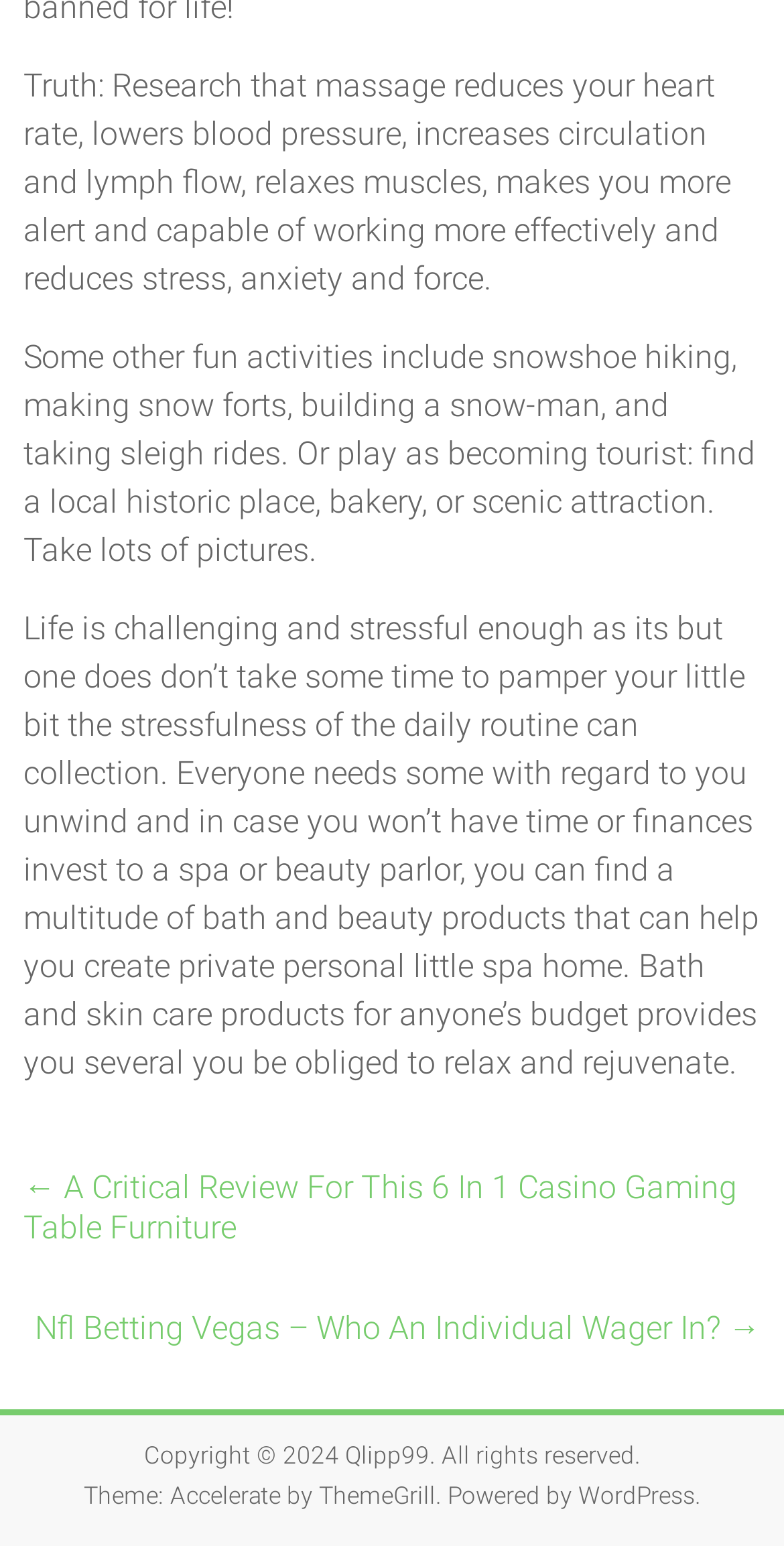Give a concise answer of one word or phrase to the question: 
What is an alternative to visiting a spa?

Using bath and beauty products